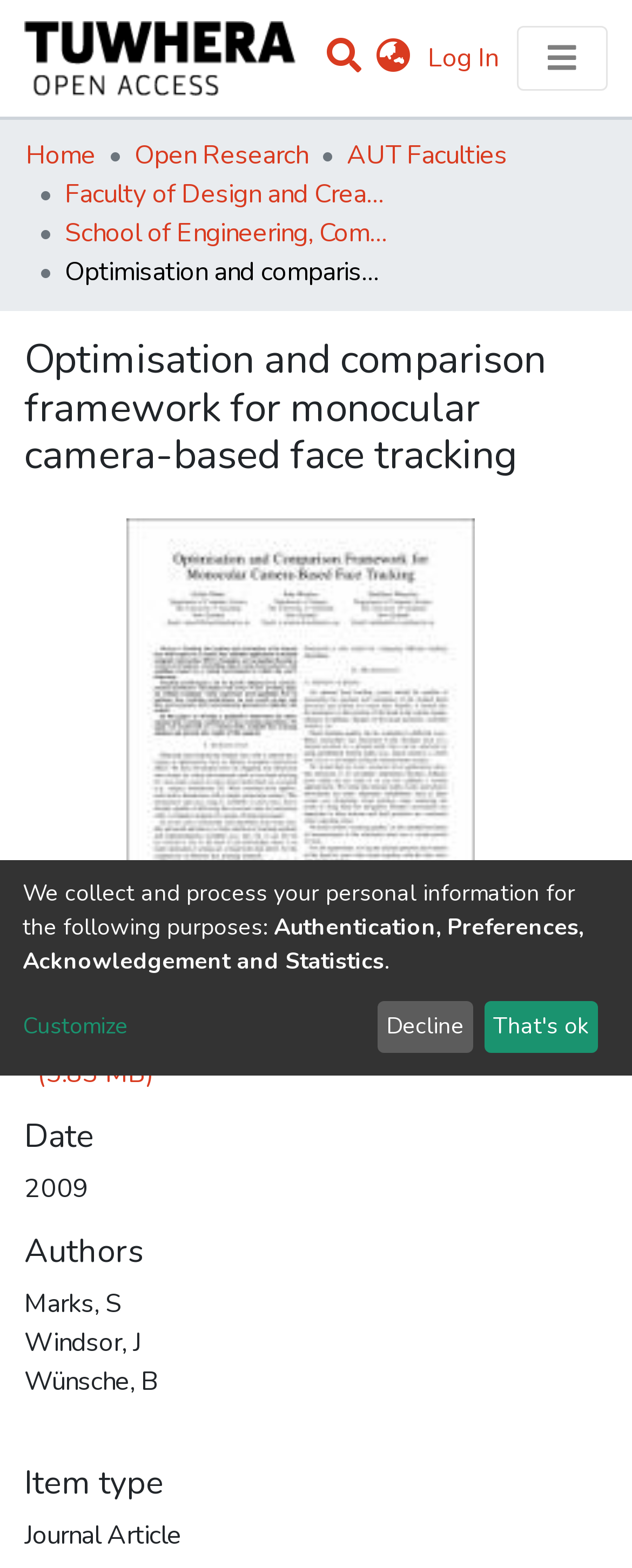Offer a meticulous description of the webpage's structure and content.

This webpage appears to be a repository or academic paper page, with a focus on a specific research topic. At the top left, there is a repository logo, and next to it, a user profile bar with a search function, language switch, and login button. 

Below the user profile bar, there is a main navigation bar with links to "Communities & Collections", "Statistics", and "Browse". 

To the right of the main navigation bar, there is a breadcrumb navigation showing the current location, with links to "Home", "Open Research", "AUT Faculties", and "Faculty of Design and Creative Technologies (Te Ara Auaha)".

The main content of the page is divided into sections. The first section has a heading "Optimisation and comparison framework for monocular camera-based face tracking" and a link below it. 

The next section is titled "Files" and has a link to a file with a size of 5.83 MB. 

Following this, there are sections for "Date", "Authors", and "Item type", each with corresponding information. The authors listed are S Marks, J Windsor, and B Wünsche. The item type is a Journal Article, and it was published in 2009.

At the bottom of the page, there is a notice about collecting and processing personal information, with a link to customize and buttons to decline or accept.